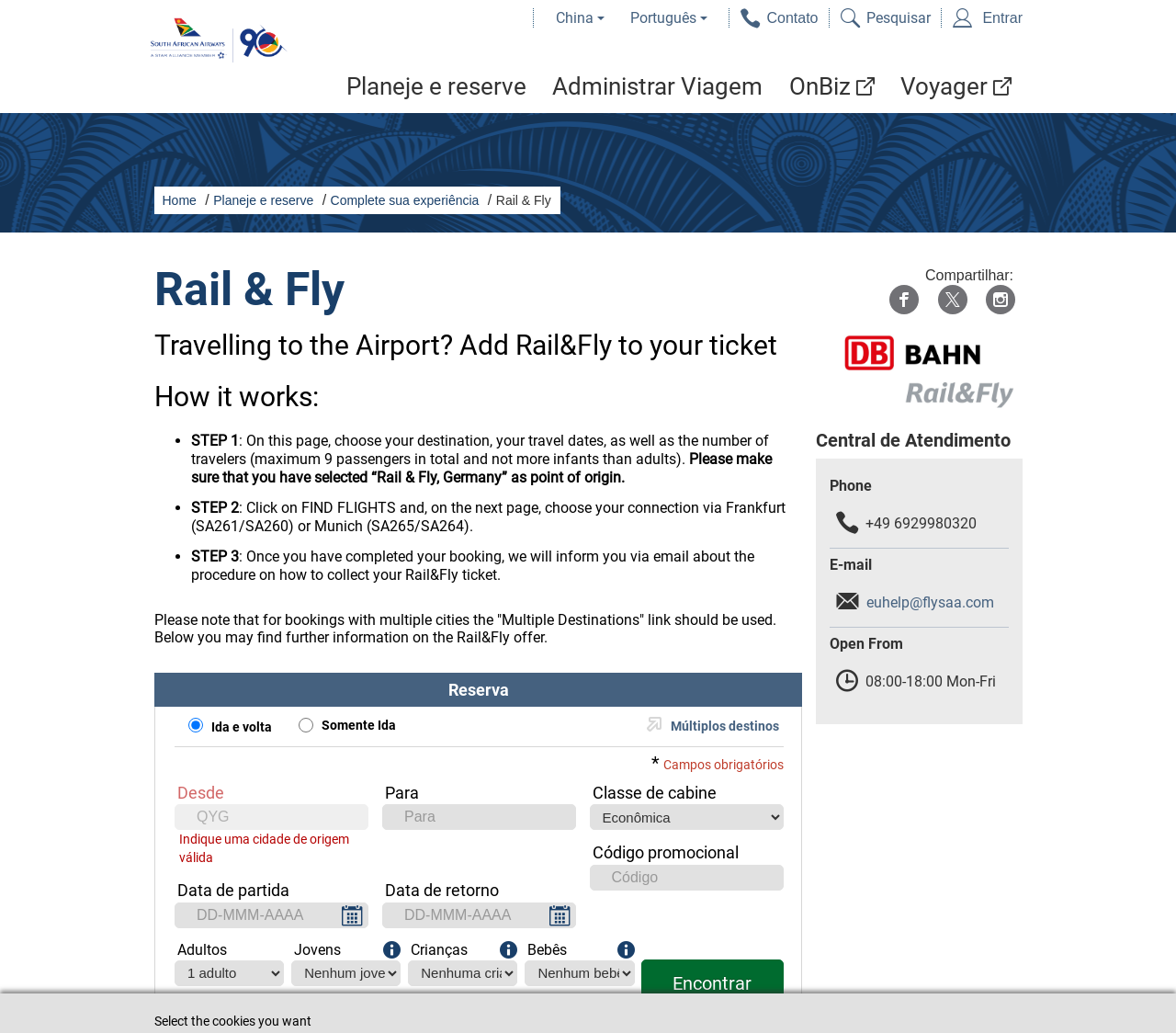Identify the bounding box coordinates of the region that needs to be clicked to carry out this instruction: "Enter". Provide these coordinates as four float numbers ranging from 0 to 1, i.e., [left, top, right, bottom].

[0.81, 0.008, 0.87, 0.027]